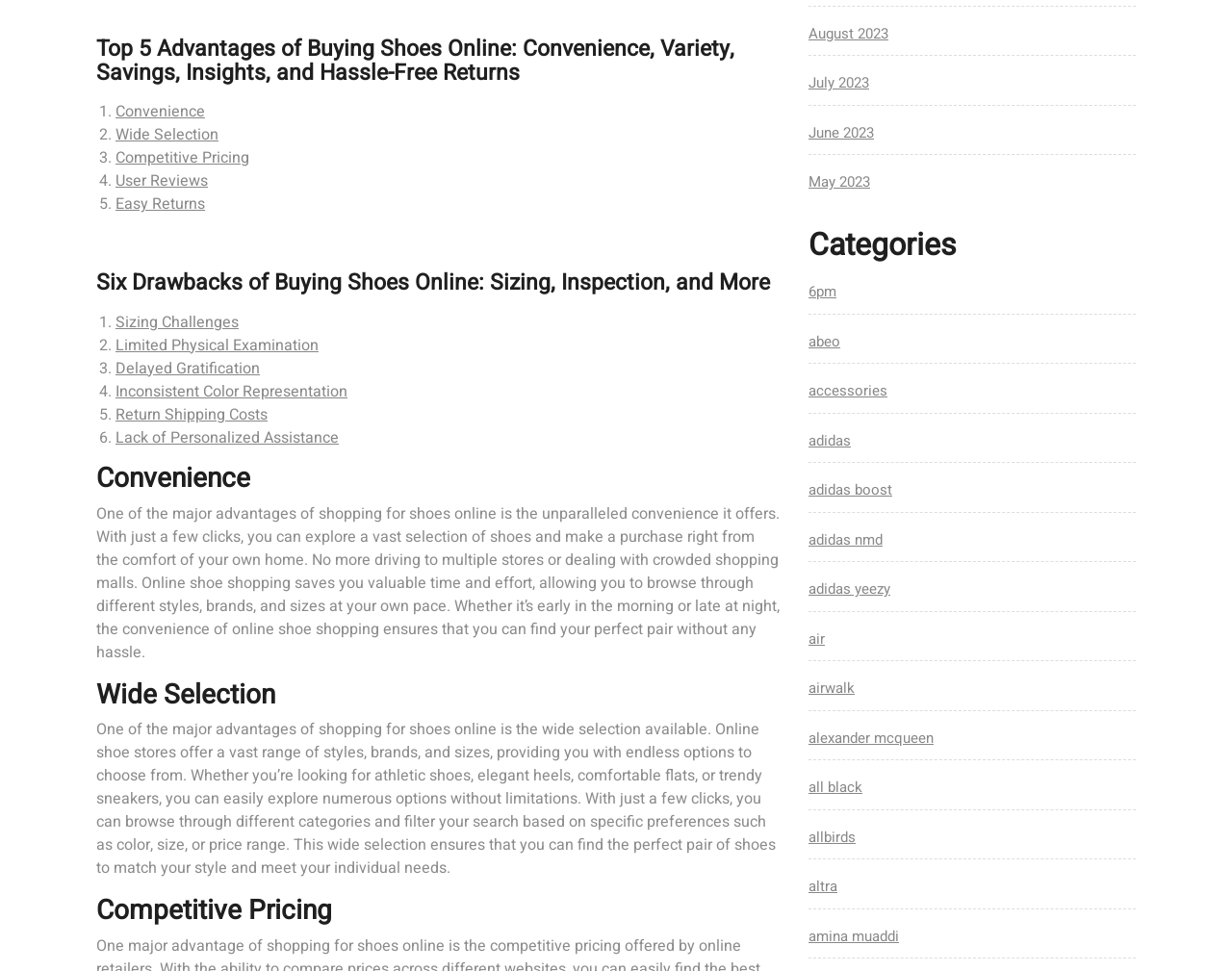Determine the bounding box coordinates of the clickable element to achieve the following action: 'Click on 'User Reviews''. Provide the coordinates as four float values between 0 and 1, formatted as [left, top, right, bottom].

[0.094, 0.175, 0.169, 0.199]